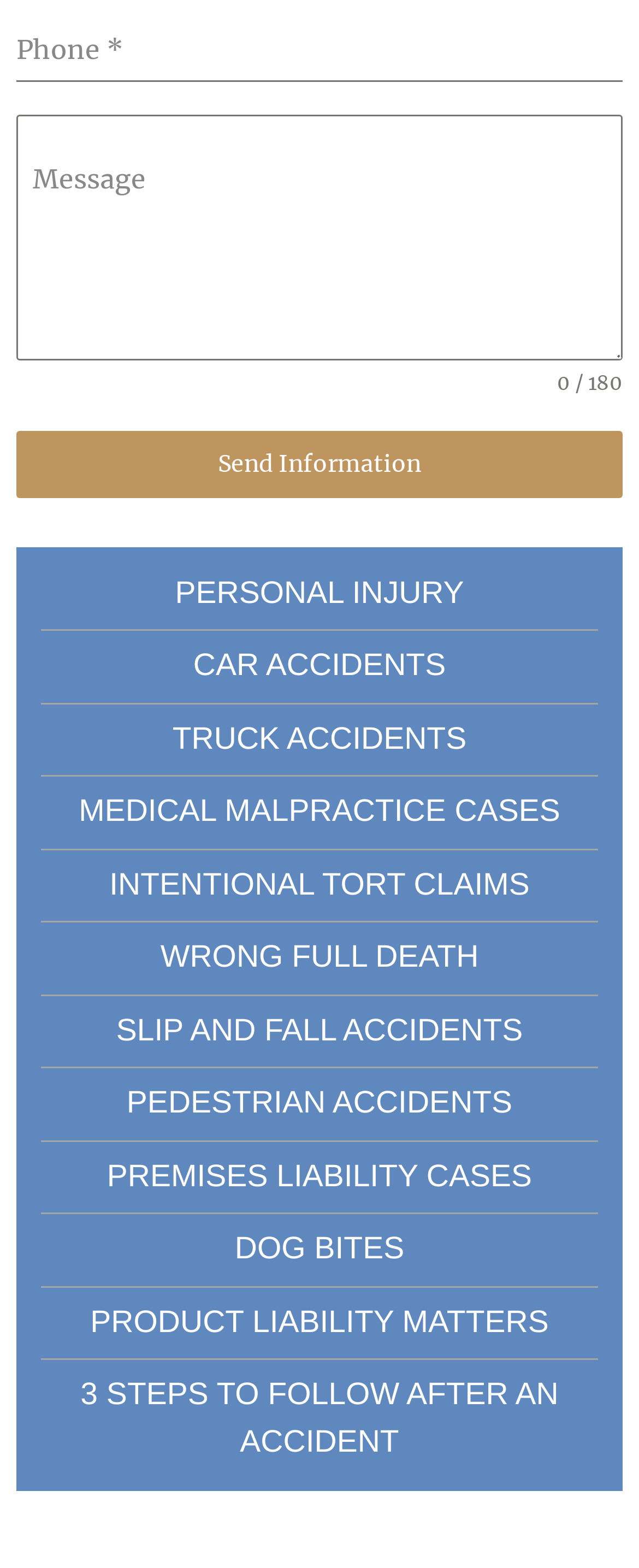Bounding box coordinates are specified in the format (top-left x, top-left y, bottom-right x, bottom-right y). All values are floating point numbers bounded between 0 and 1. Please provide the bounding box coordinate of the region this sentence describes: TRUCK ACCIDENTS

[0.064, 0.457, 0.936, 0.487]